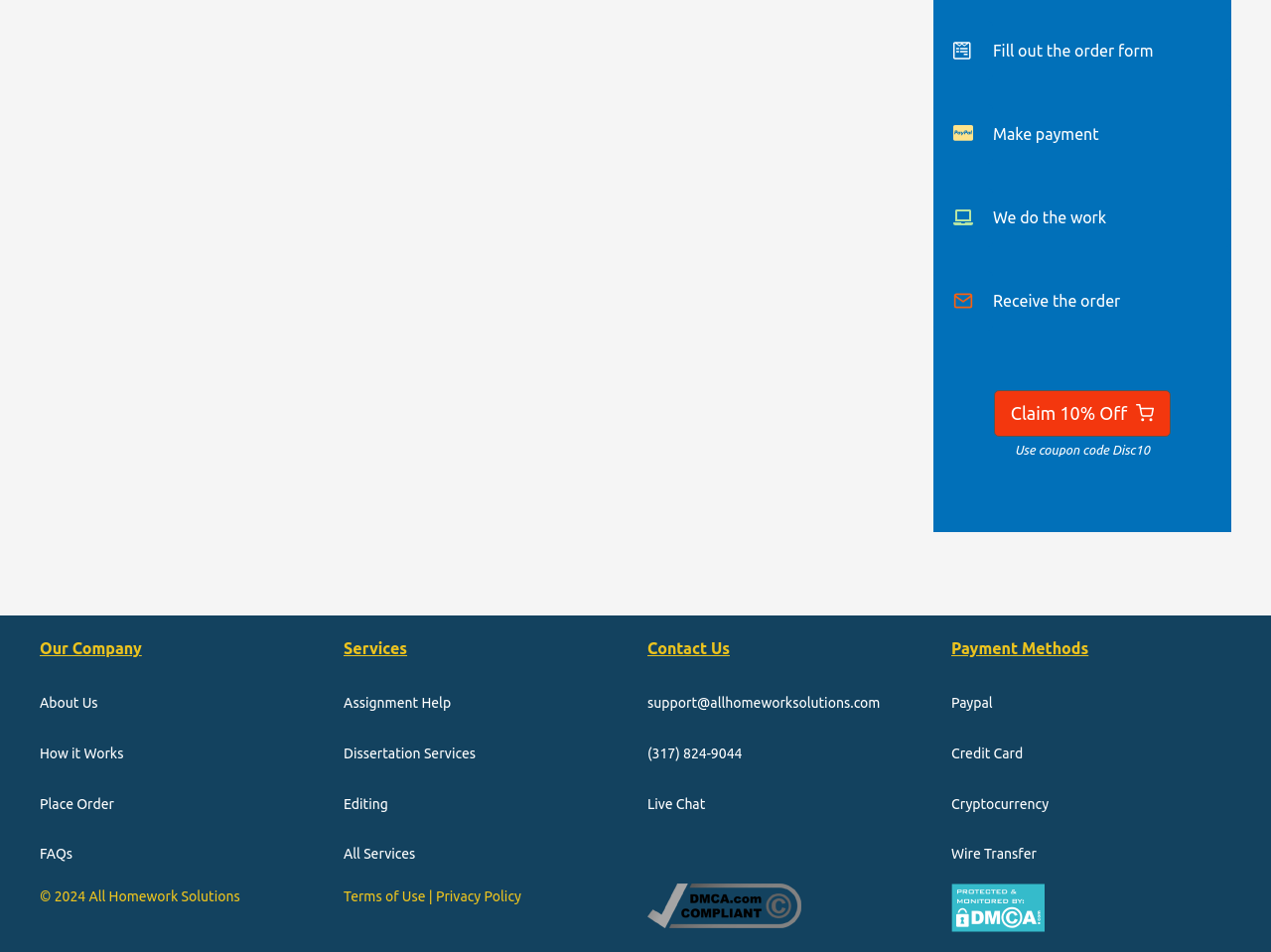Answer the following inquiry with a single word or phrase:
What is the coupon code for 10% off?

Disc10